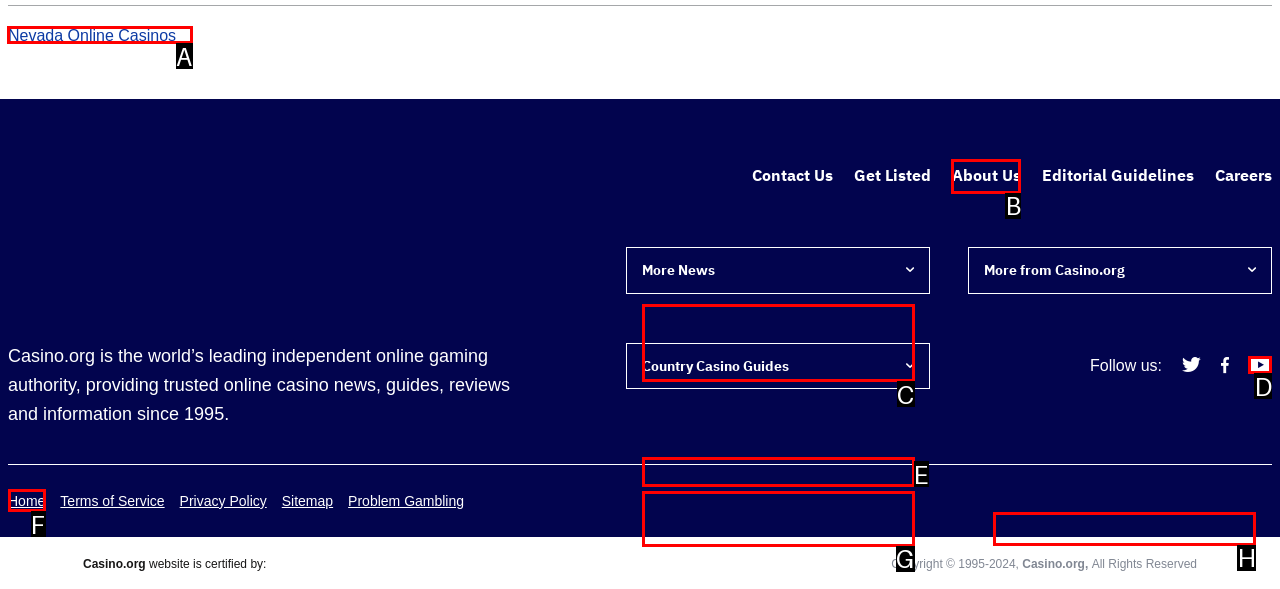Identify the letter of the UI element you should interact with to perform the task: Click on Nevada Online Casinos
Reply with the appropriate letter of the option.

A